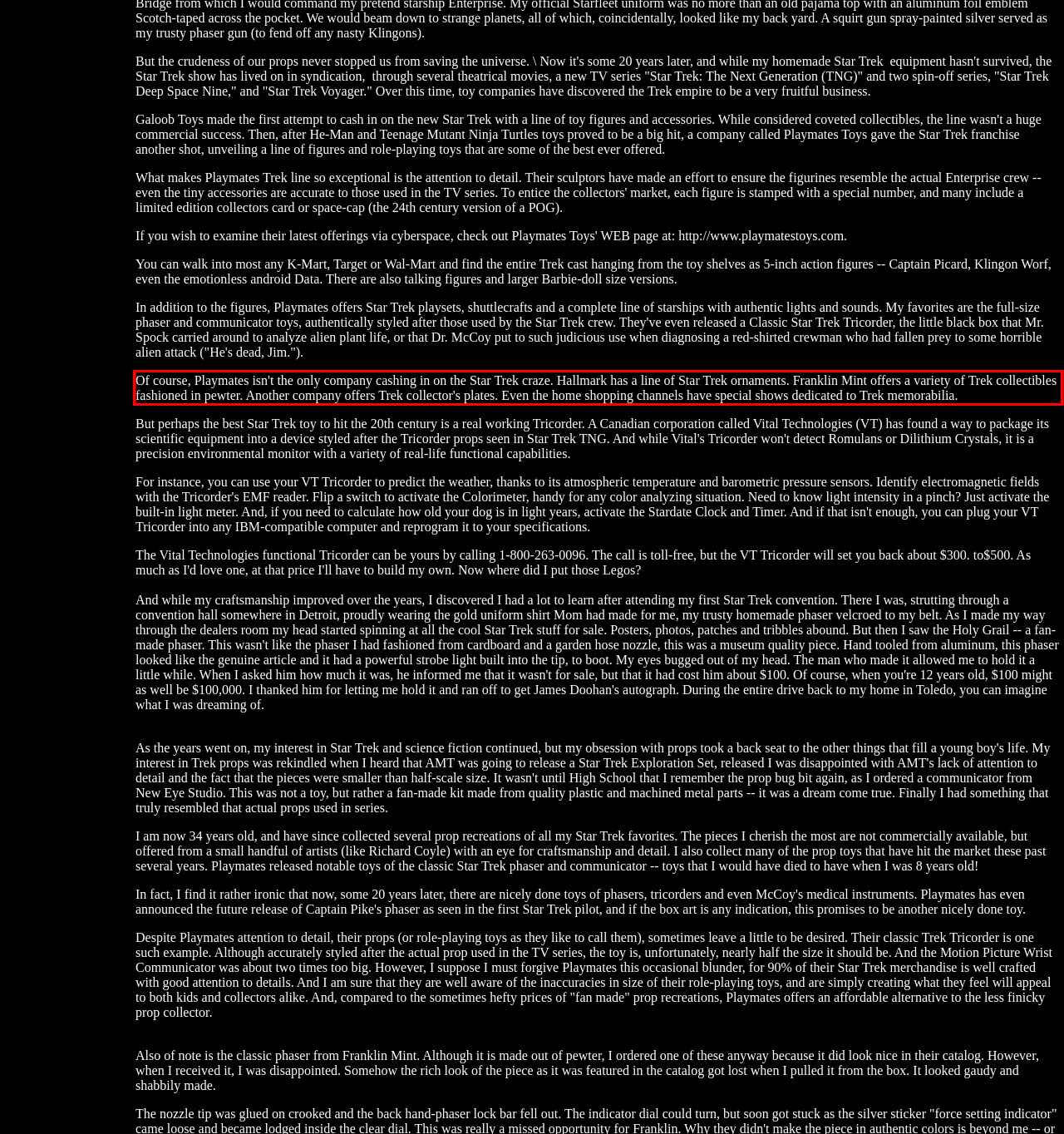You have a screenshot of a webpage with a red bounding box. Identify and extract the text content located inside the red bounding box.

Of course, Playmates isn't the only company cashing in on the Star Trek craze. Hallmark has a line of Star Trek ornaments. Franklin Mint offers a variety of Trek collectibles fashioned in pewter. Another company offers Trek collector's plates. Even the home shopping channels have special shows dedicated to Trek memorabilia.